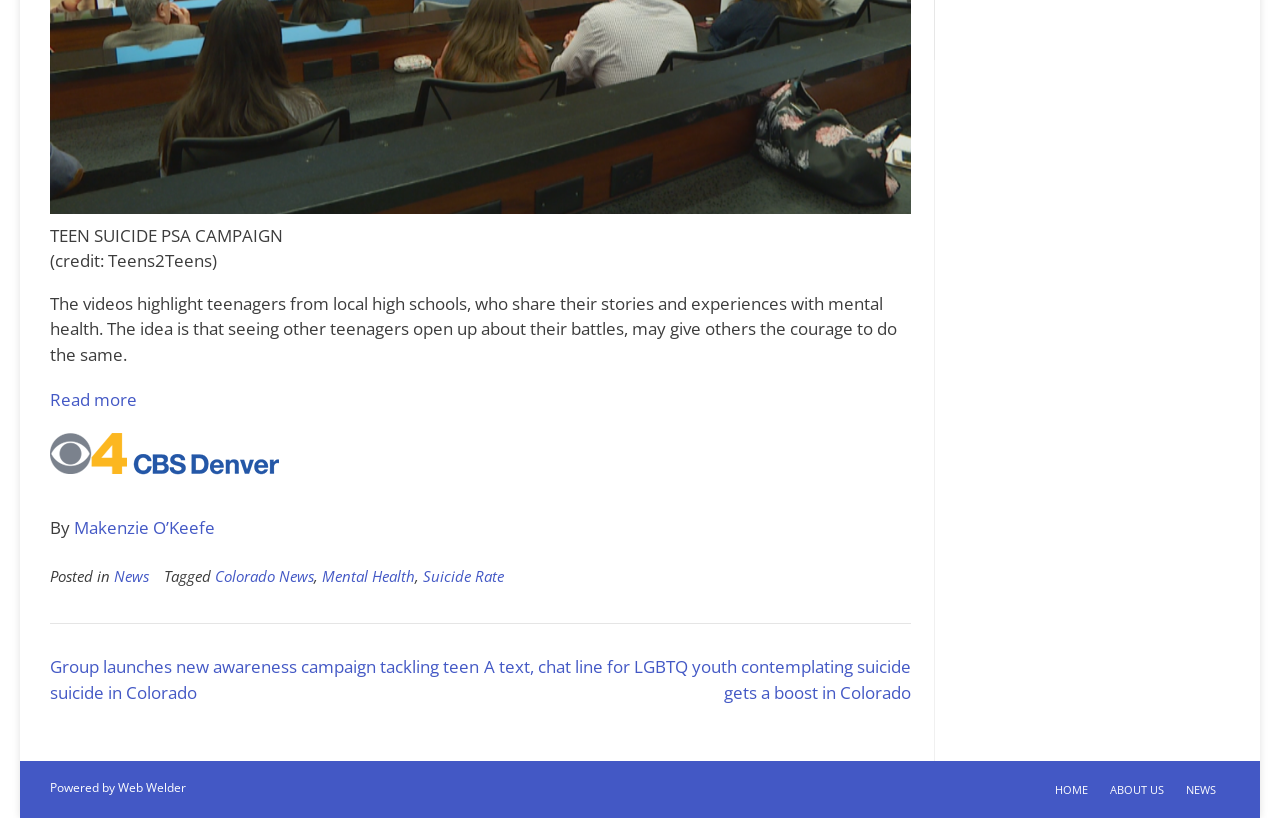Can you identify the bounding box coordinates of the clickable region needed to carry out this instruction: 'Check out the post about group launching new awareness campaign'? The coordinates should be four float numbers within the range of 0 to 1, stated as [left, top, right, bottom].

[0.039, 0.801, 0.374, 0.86]